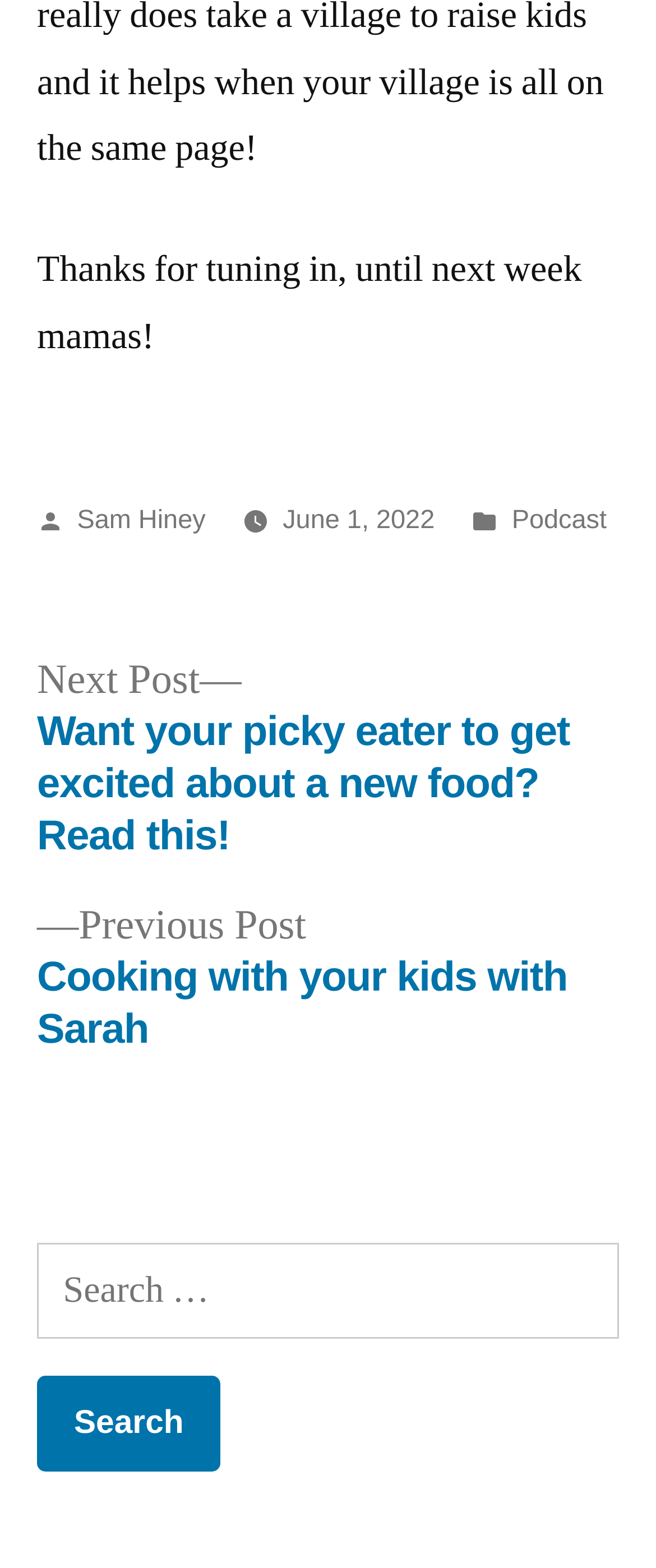What is the category of the latest article?
Answer the question with a detailed explanation, including all necessary information.

I found the answer by looking at the footer section of the webpage, where it says 'Posted in' followed by a link 'Podcast', indicating that the latest article belongs to the Podcast category.